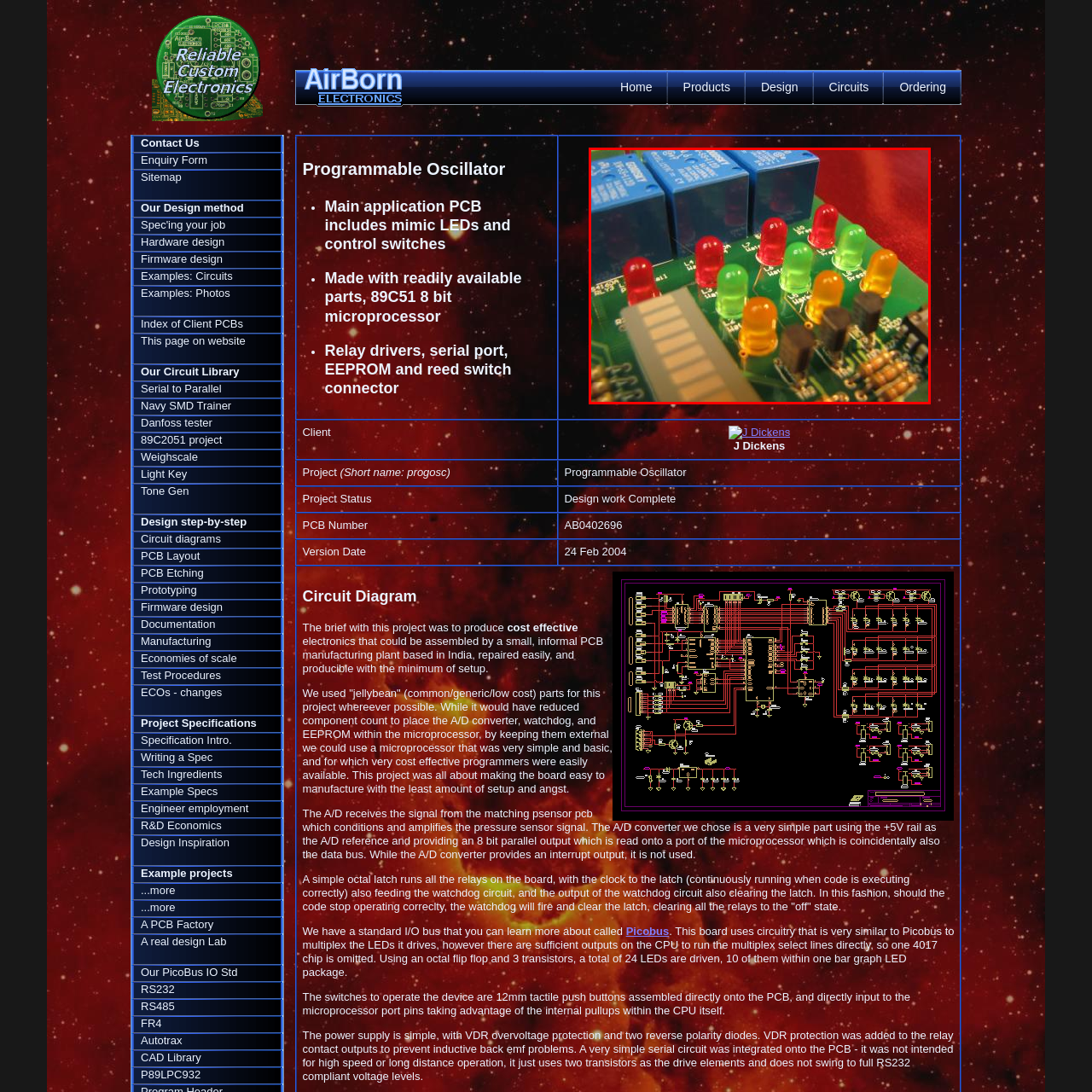Review the image segment marked with the grey border and deliver a thorough answer to the following question, based on the visual information provided: 
What is the benefit of the compact layout?

The caption explains that the compact layout of the circuit board allows for efficient operation and flexibility, implying that the design enables the oscillator to function effectively while also making it easier to assemble and repair.